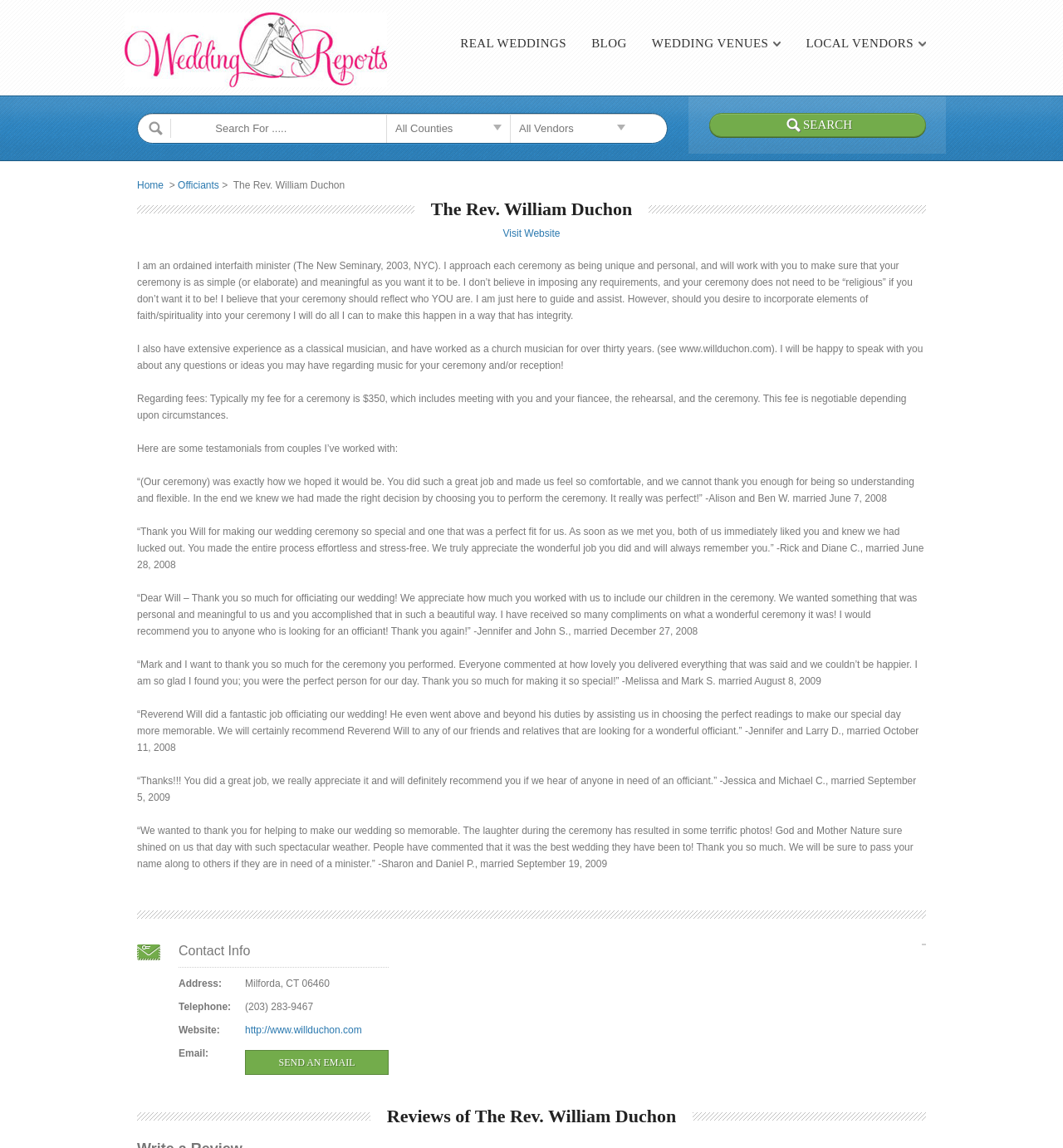Determine the bounding box coordinates of the clickable region to carry out the instruction: "Visit website".

[0.473, 0.198, 0.527, 0.208]